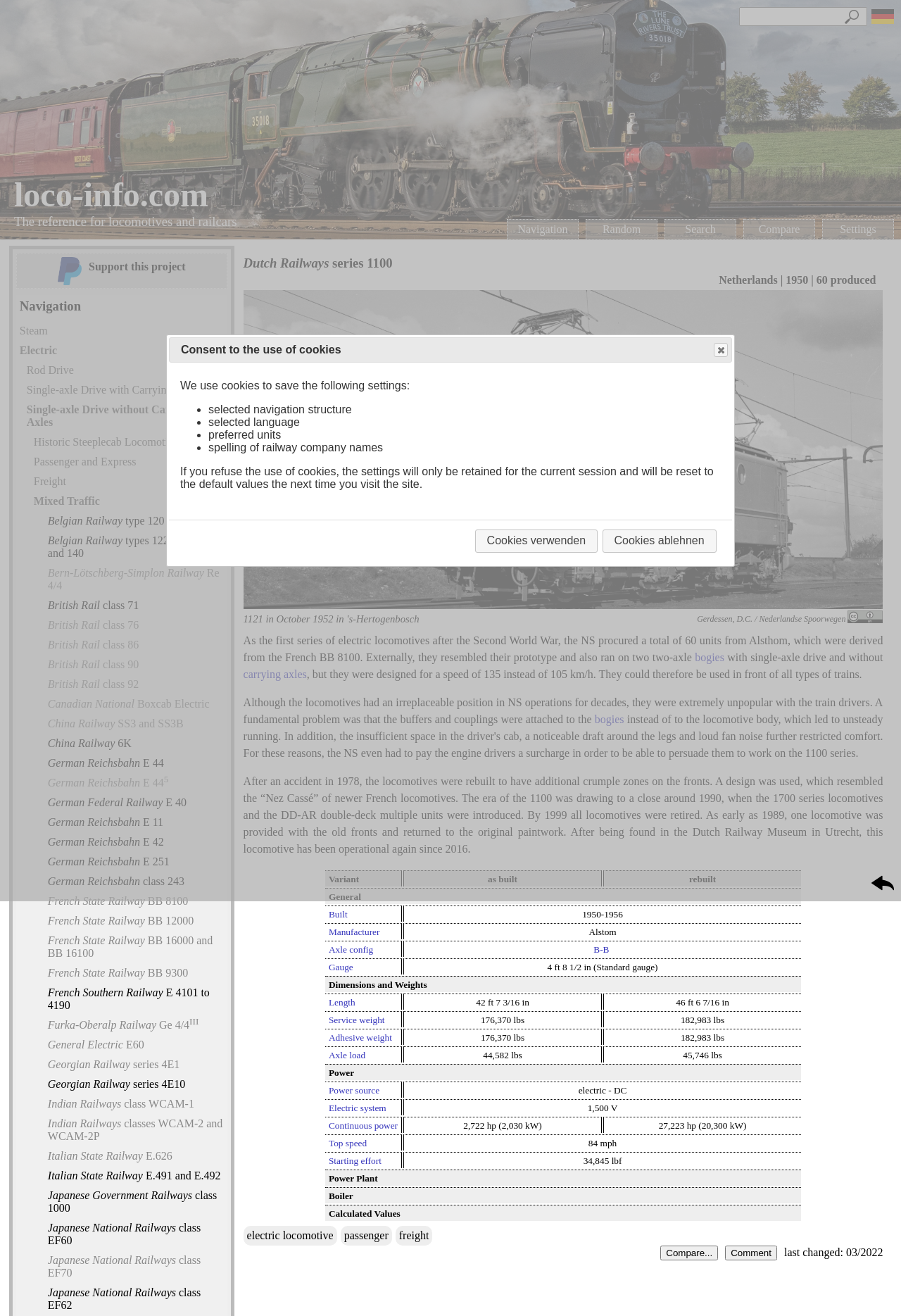What is the name of the railway series?
Please craft a detailed and exhaustive response to the question.

The question can be answered by looking at the title of the webpage, which is 'Dutch Railways series 1100'. This title is located at the top of the webpage and is a clear indication of the railway series being referred to.